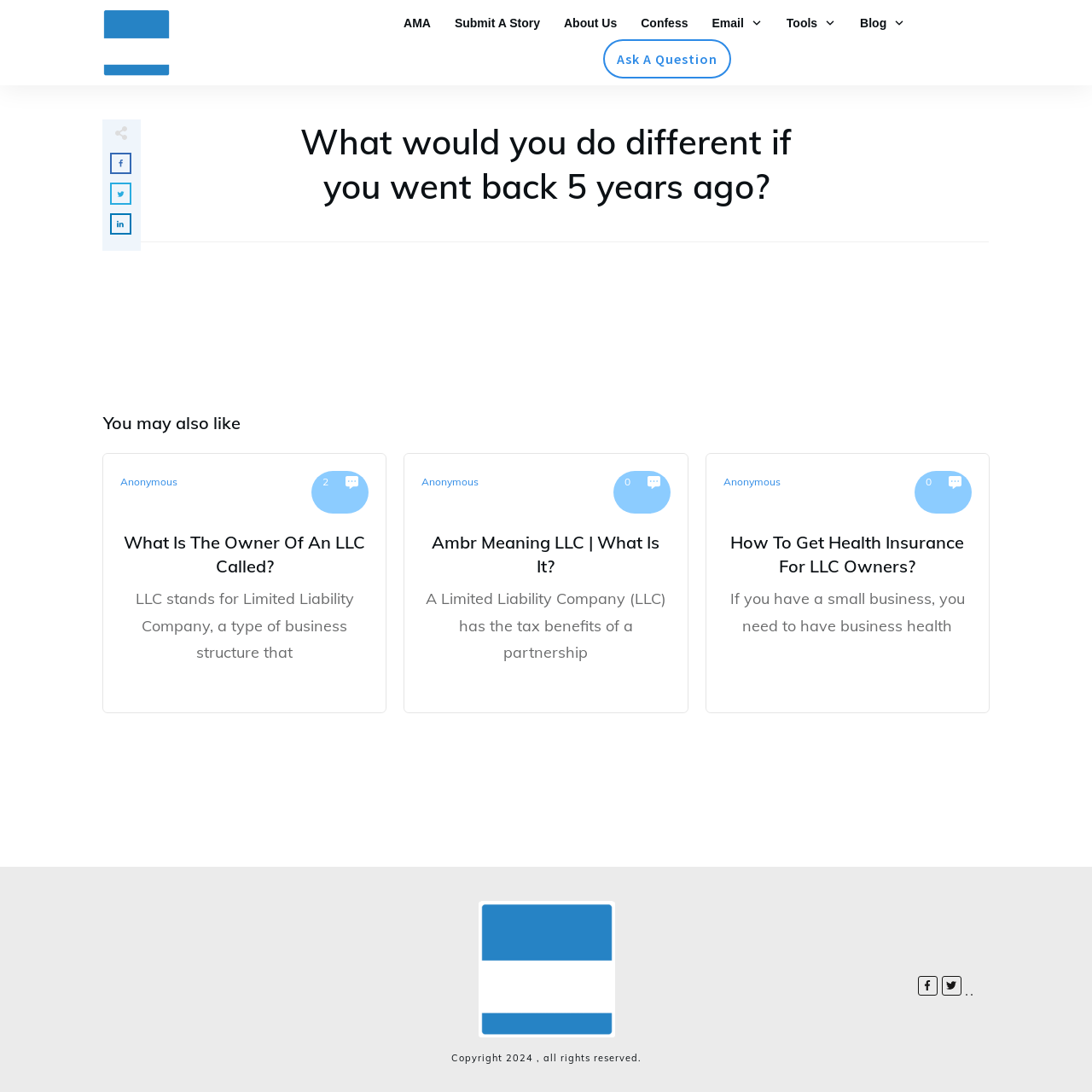Please answer the following question using a single word or phrase: 
What is the copyright year of the webpage?

2024